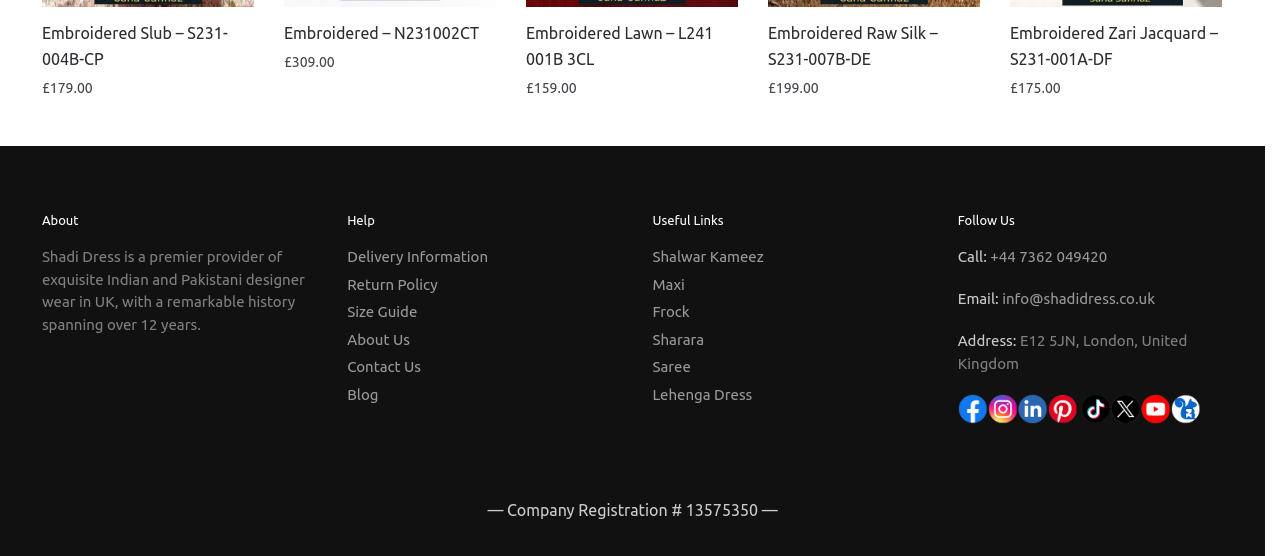What is the email address to contact?
Based on the visual content, answer with a single word or a brief phrase.

info@shadidress.co.uk